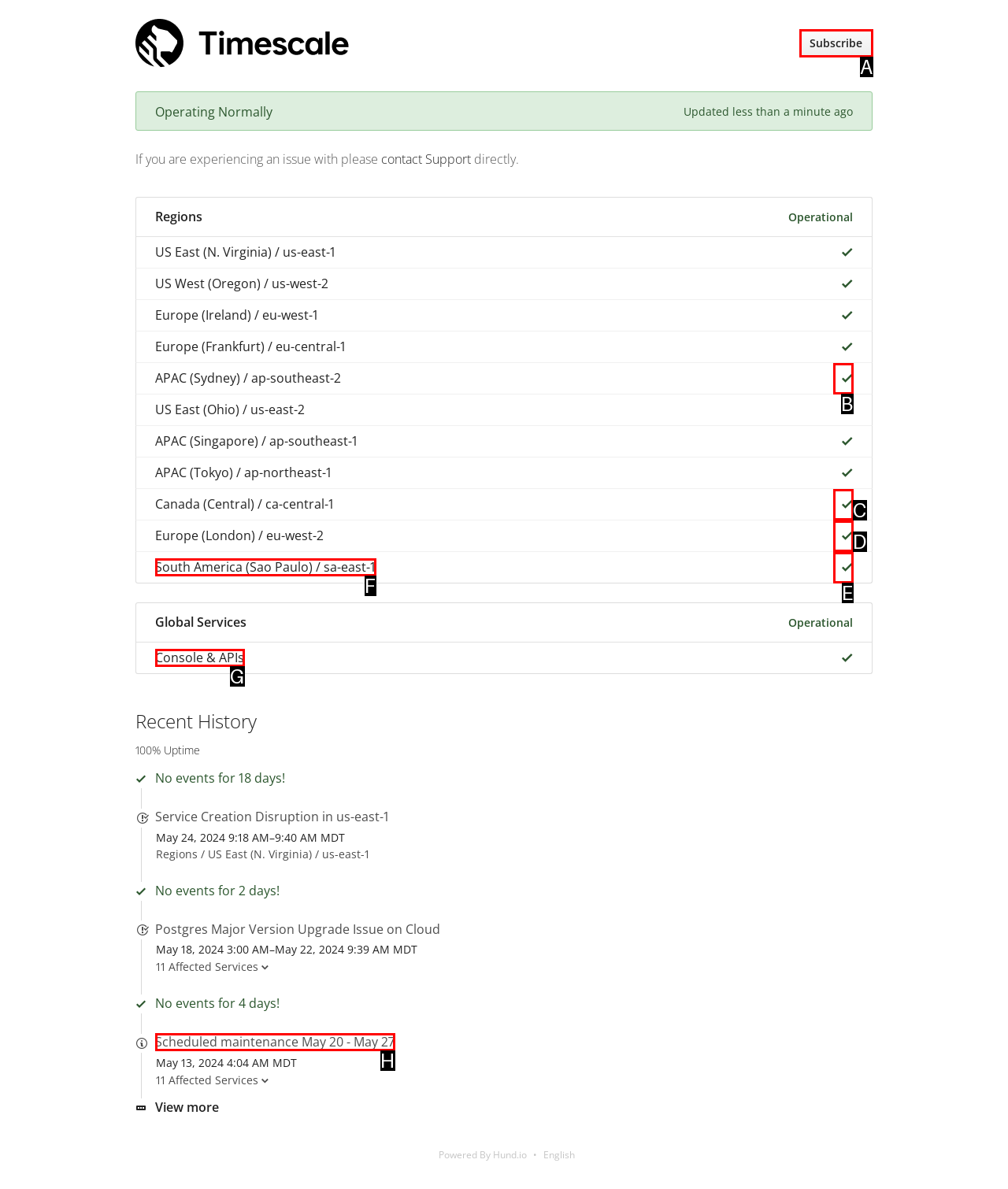Given the instruction: Click on Subscribe, which HTML element should you click on?
Answer with the letter that corresponds to the correct option from the choices available.

A